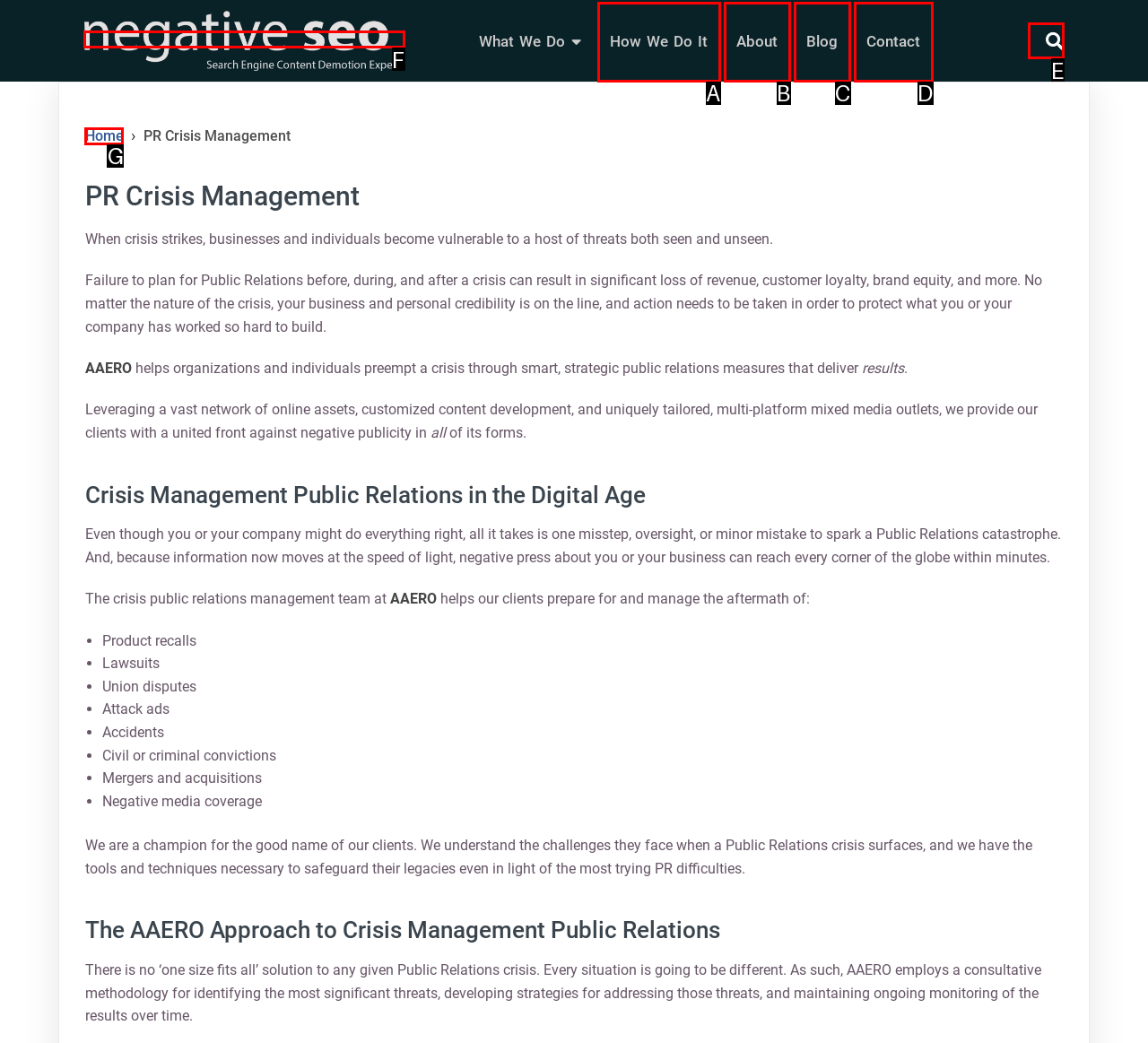Based on the given description: How We Do It, identify the correct option and provide the corresponding letter from the given choices directly.

A